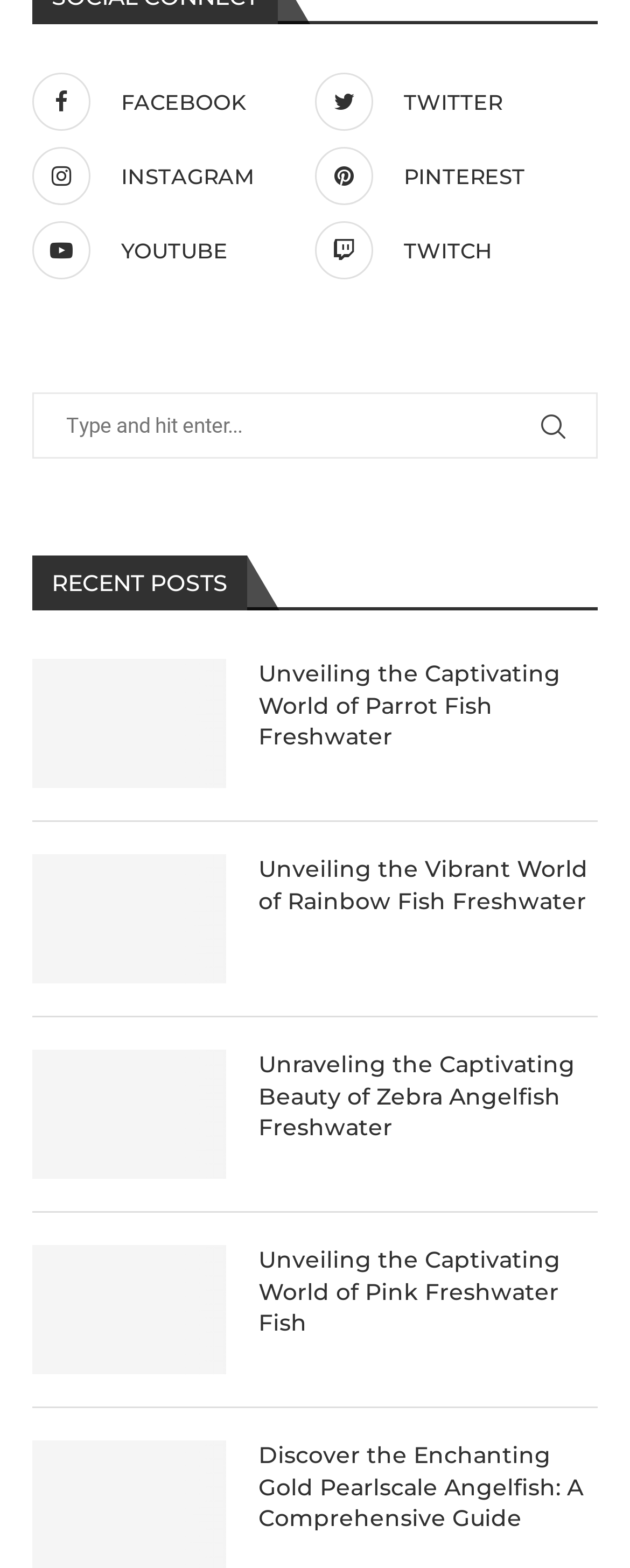Provide the bounding box coordinates of the section that needs to be clicked to accomplish the following instruction: "Check out Unveiling the Vibrant World of Rainbow Fish Freshwater."

[0.051, 0.781, 0.359, 0.864]